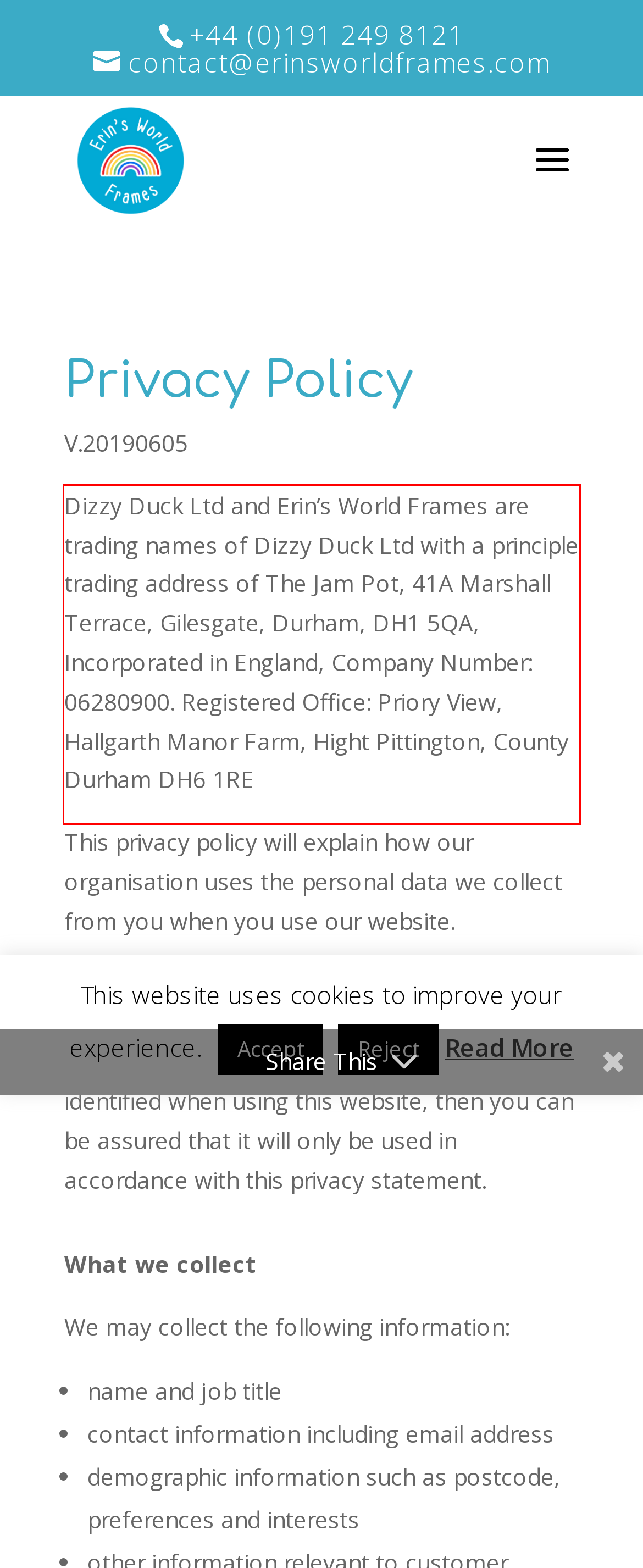Identify the red bounding box in the webpage screenshot and perform OCR to generate the text content enclosed.

Dizzy Duck Ltd and Erin’s World Frames are trading names of Dizzy Duck Ltd with a principle trading address of The Jam Pot, 41A Marshall Terrace, Gilesgate, Durham, DH1 5QA, Incorporated in England, Company Number: 06280900. Registered Office: Priory View, Hallgarth Manor Farm, Hight Pittington, County Durham DH6 1RE